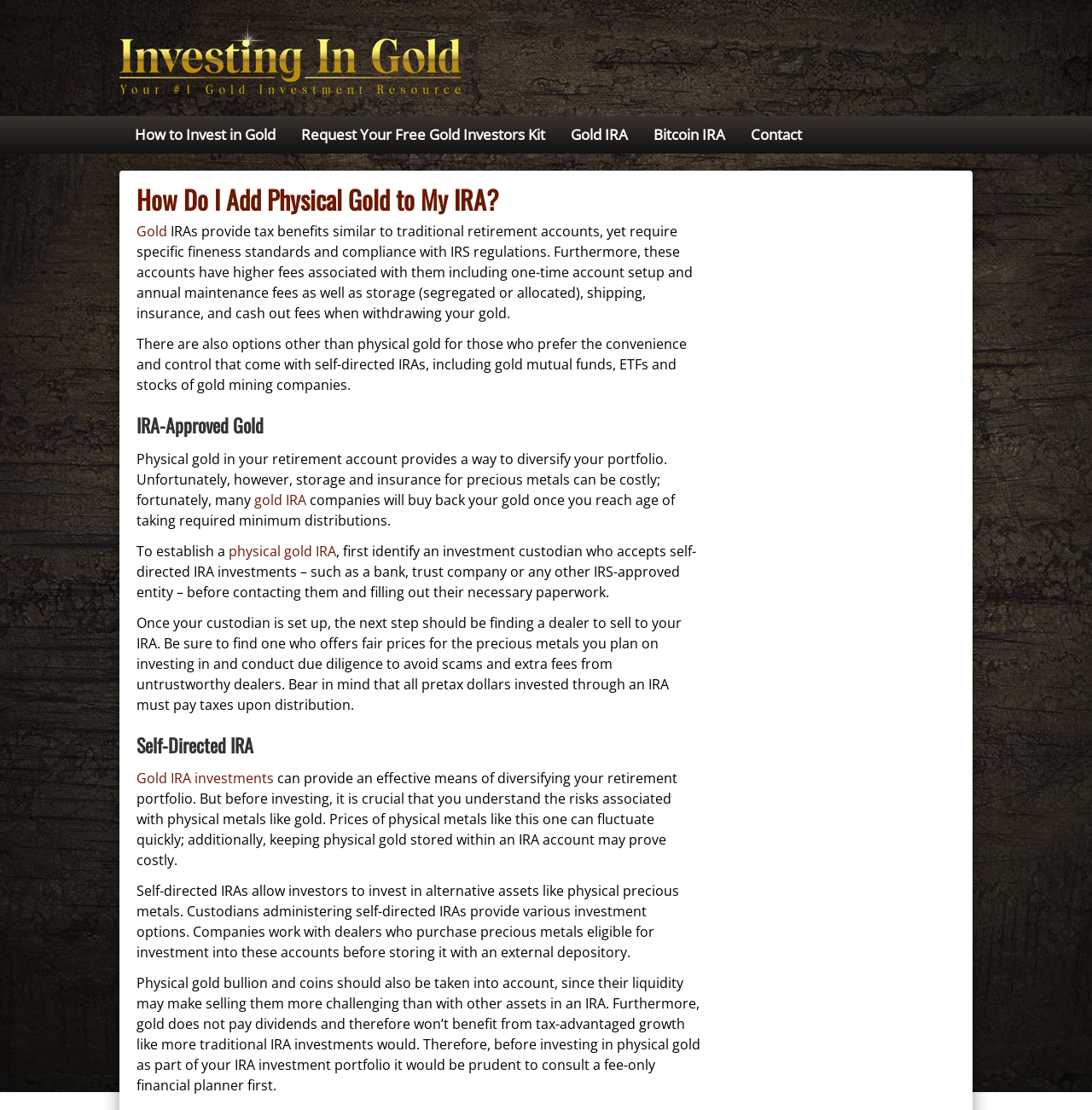Please identify the bounding box coordinates of the element I need to click to follow this instruction: "Learn about Gold IRA".

[0.511, 0.105, 0.587, 0.138]